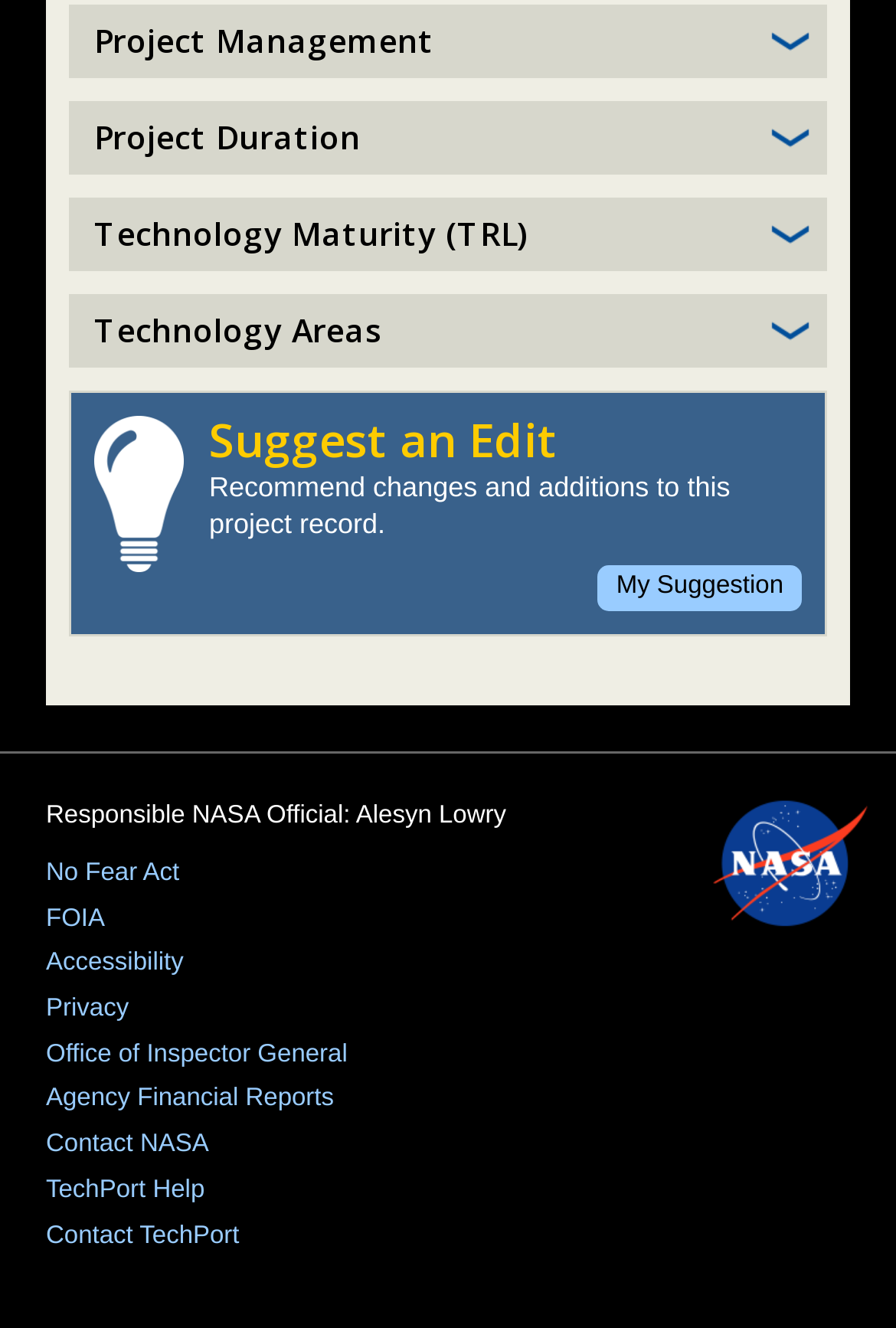Highlight the bounding box of the UI element that corresponds to this description: "WhatsApp".

None